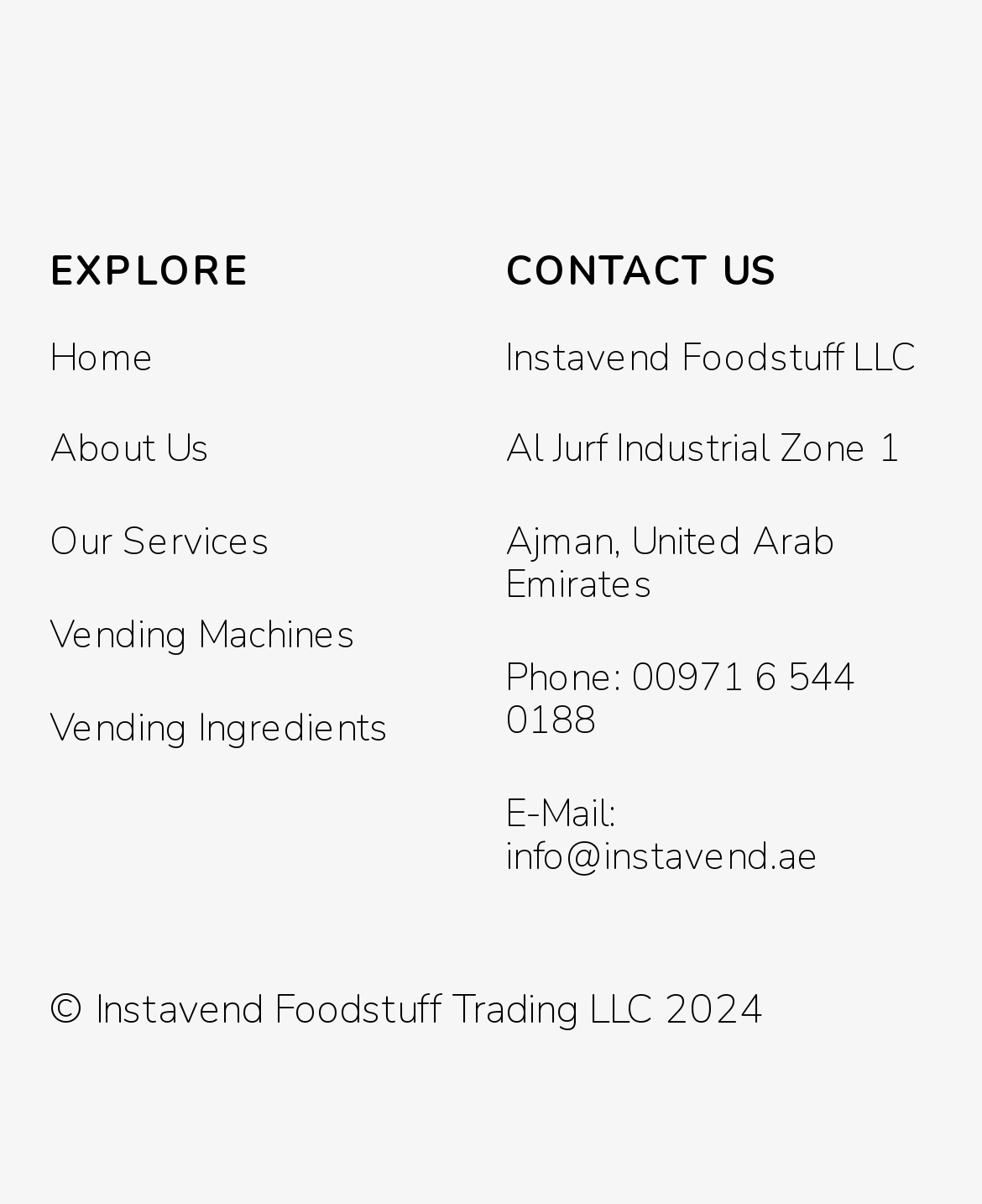Using the information shown in the image, answer the question with as much detail as possible: What is the location of the company?

The location of the company can be found in the contact information section on the right side of the webpage, where it is written in three separate lines as 'Al Jurf Industrial Zone 1', 'Ajman', and 'United Arab Emirates'.